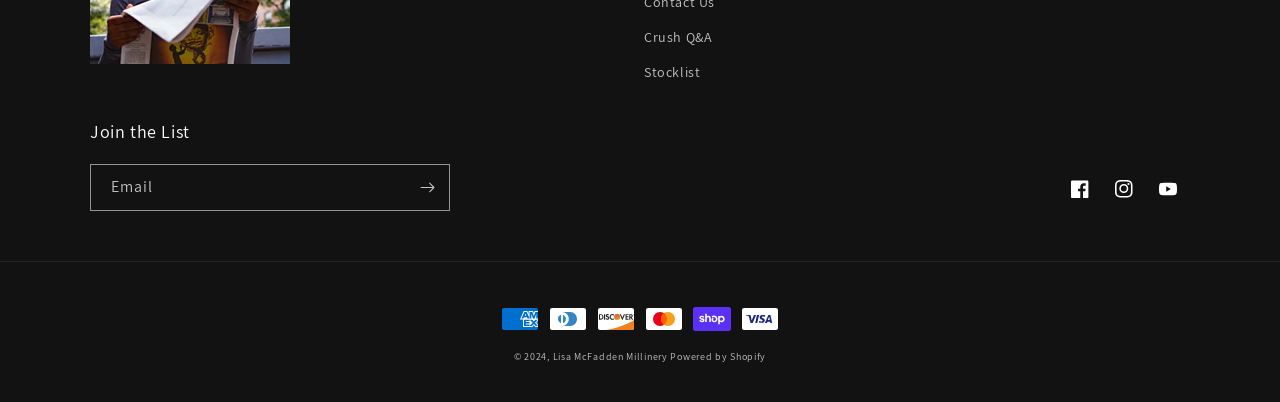Can you give a comprehensive explanation to the question given the content of the image?
How many social media links are available?

There are three social media links available: 'Facebook', 'Instagram', and 'YouTube', which are located at the bottom of the page.